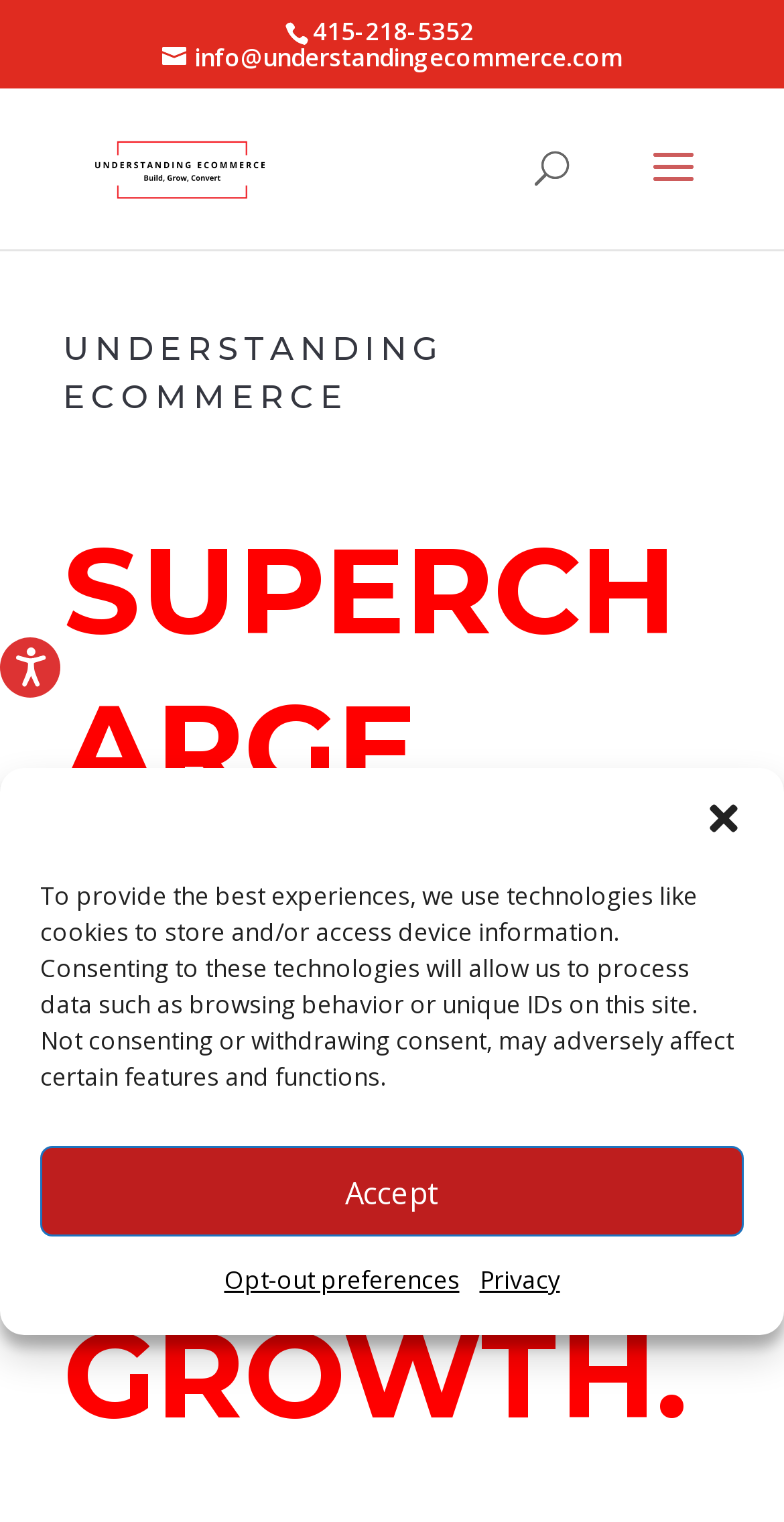Determine the bounding box coordinates of the clickable element necessary to fulfill the instruction: "click the close dialog button". Provide the coordinates as four float numbers within the 0 to 1 range, i.e., [left, top, right, bottom].

[0.897, 0.525, 0.949, 0.551]